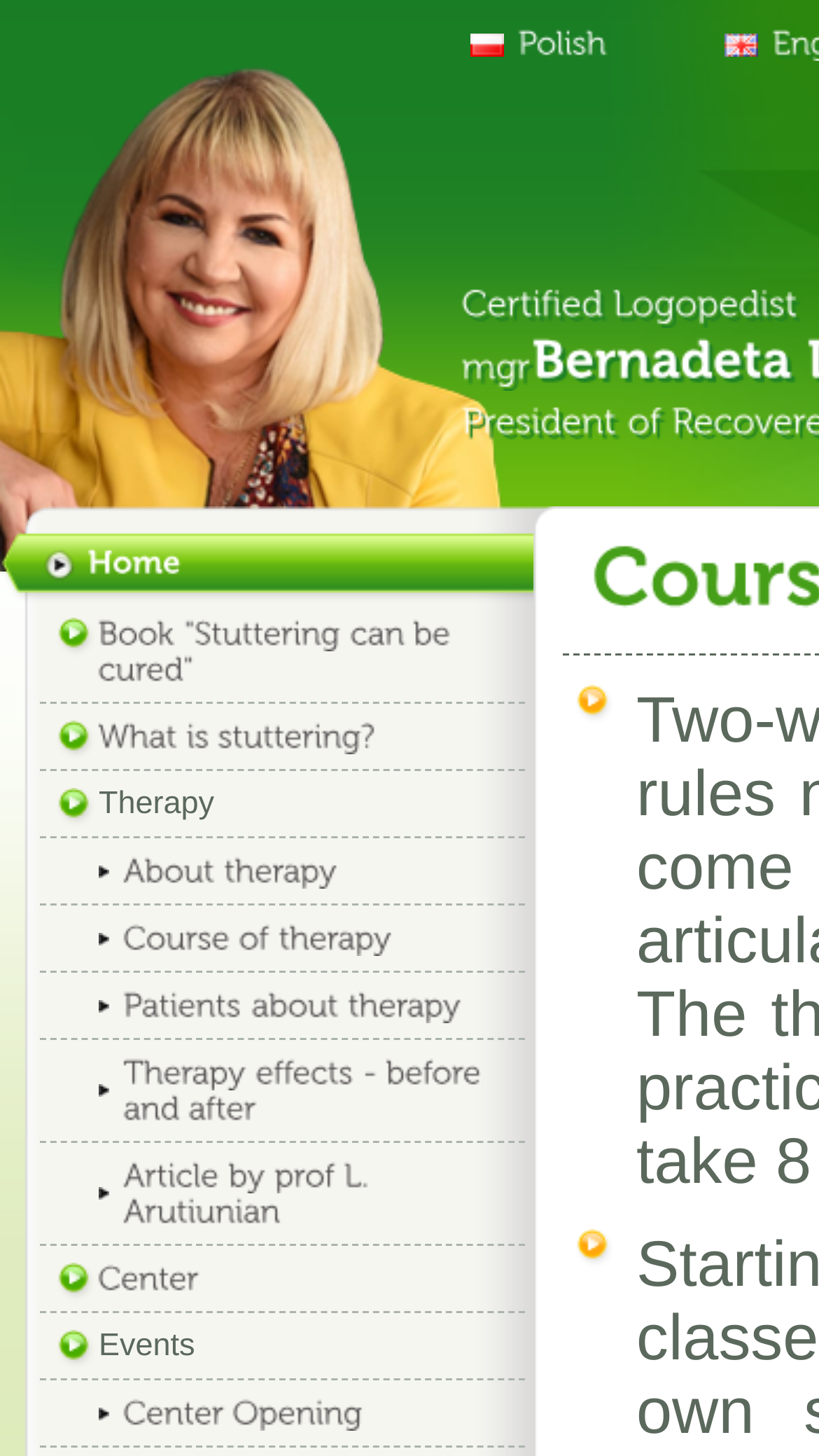Show the bounding box coordinates of the element that should be clicked to complete the task: "Switch to Polish language".

[0.574, 0.02, 0.741, 0.042]